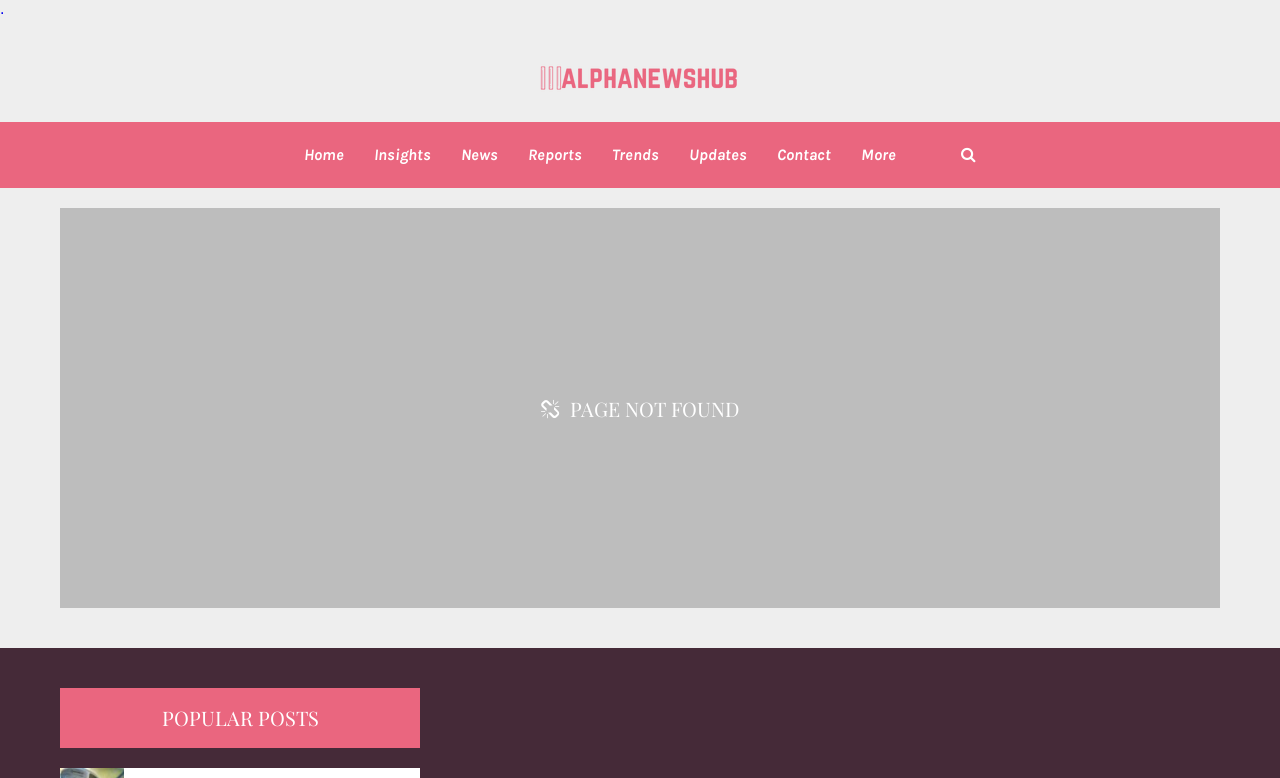Produce a meticulous description of the webpage.

The webpage is titled "Page not found - Alpha News". At the top left corner, there is a small link. Next to it, on the top center, is the site logo, which is an image. Below the logo, there is a row of seven links: "Home", "Insights", "News", "Reports", "Trends", "Updates", and "Contact", followed by a "More" link, all aligned horizontally.

Below these links, there is a table layout that spans the entire width of the page. Within this table, there is a prominent static text "PAGE NOT FOUND" centered horizontally.

Further down, there is another table layout that occupies most of the page's width. Inside this table, there is a heading titled "POPULAR POSTS" located near the bottom left corner of the page.